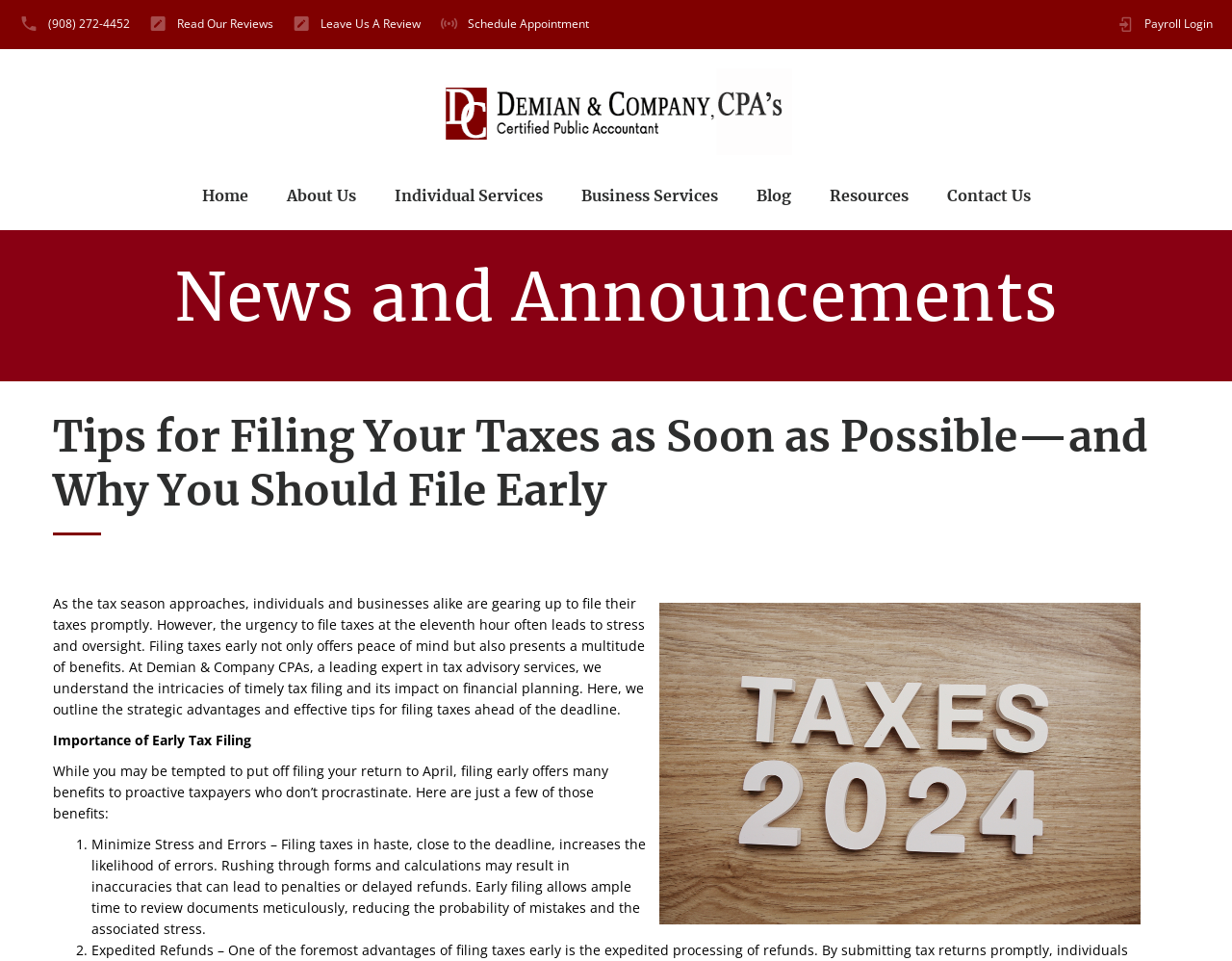Please identify the coordinates of the bounding box for the clickable region that will accomplish this instruction: "Call the phone number".

[0.039, 0.016, 0.105, 0.033]